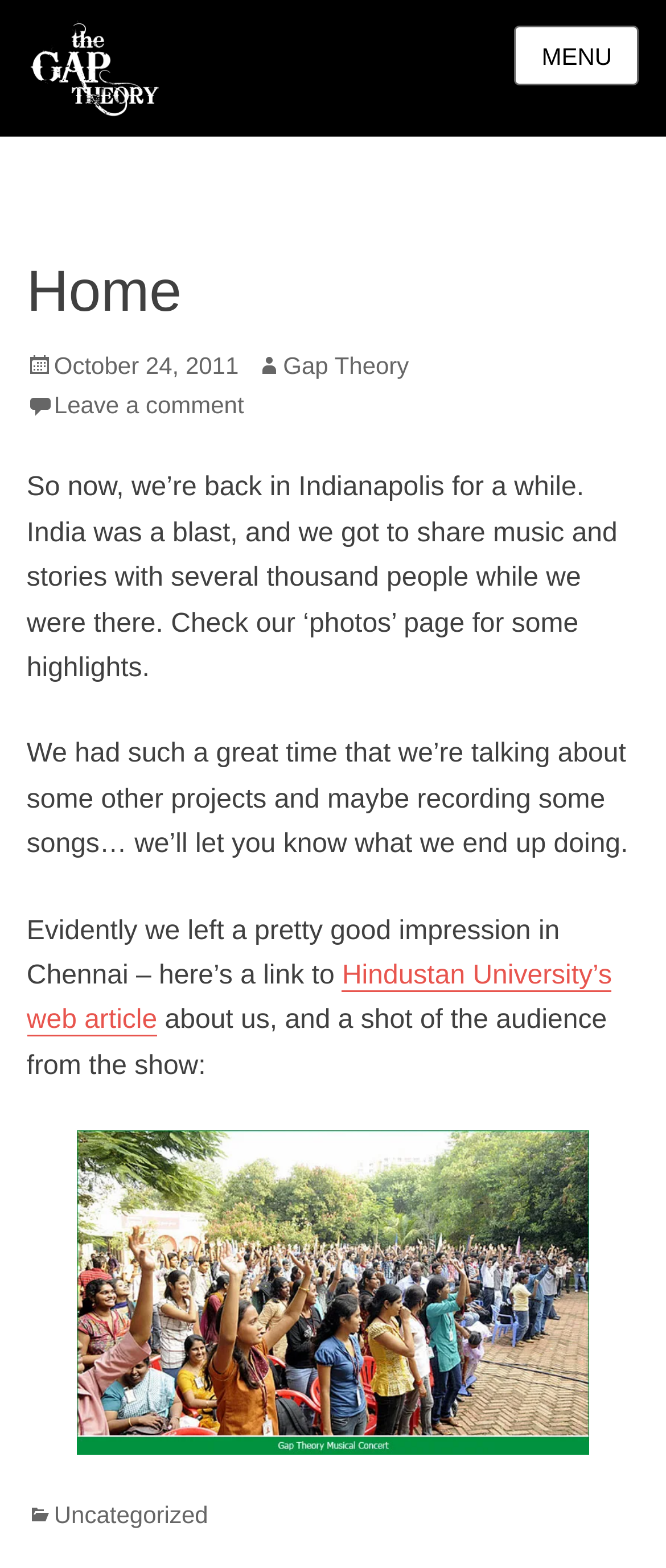Determine the bounding box coordinates for the region that must be clicked to execute the following instruction: "Read the article title".

[0.04, 0.162, 0.96, 0.21]